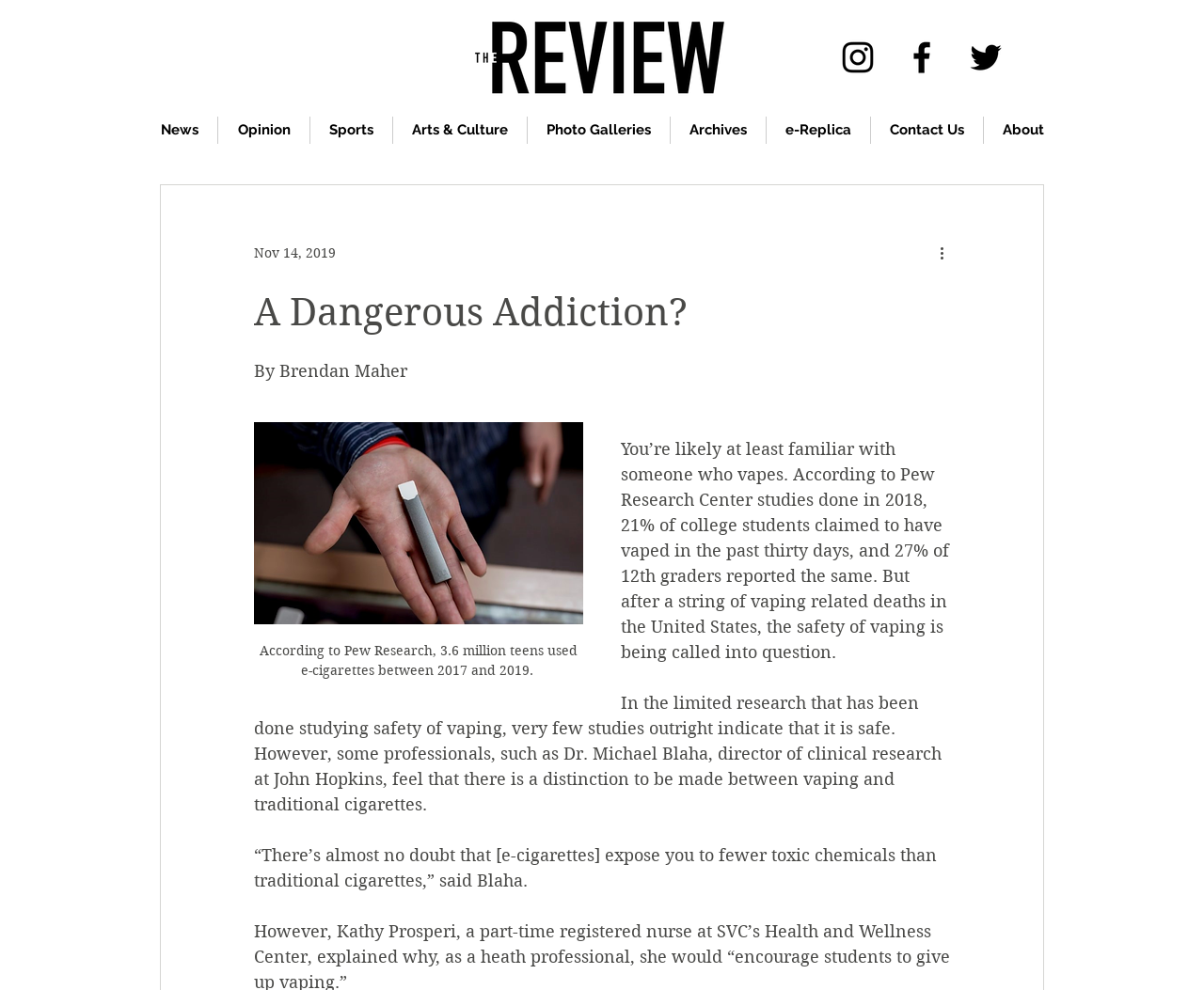What is the name of the research center mentioned in the article?
Please provide a comprehensive answer based on the visual information in the image.

The article mentions Pew Research Center as the source of the statistic that 3.6 million teens used e-cigarettes between 2017 and 2019, and also mentions that the center did studies in 2018.